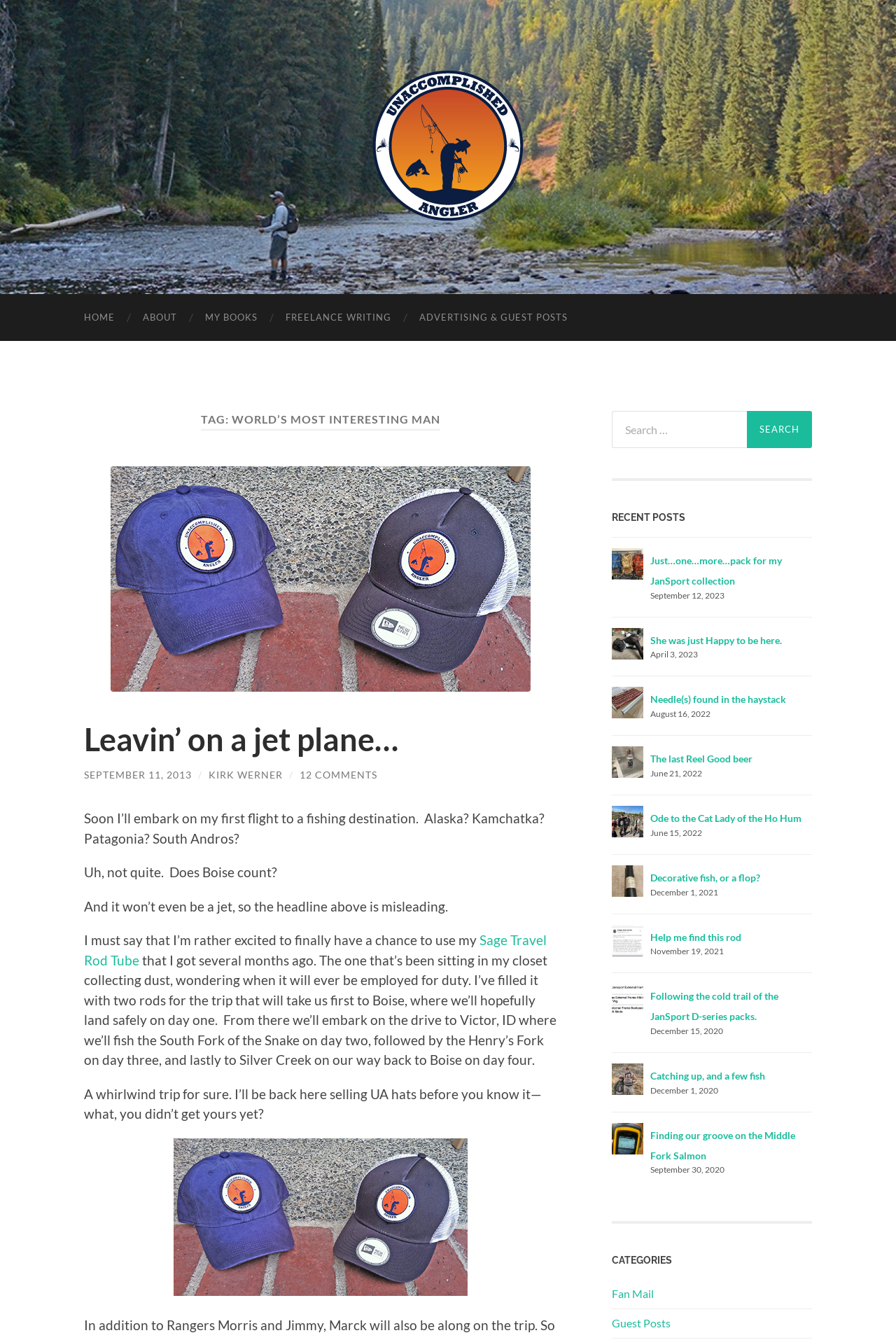What is the date of the last recent post? Please answer the question using a single word or phrase based on the image.

September 12, 2023